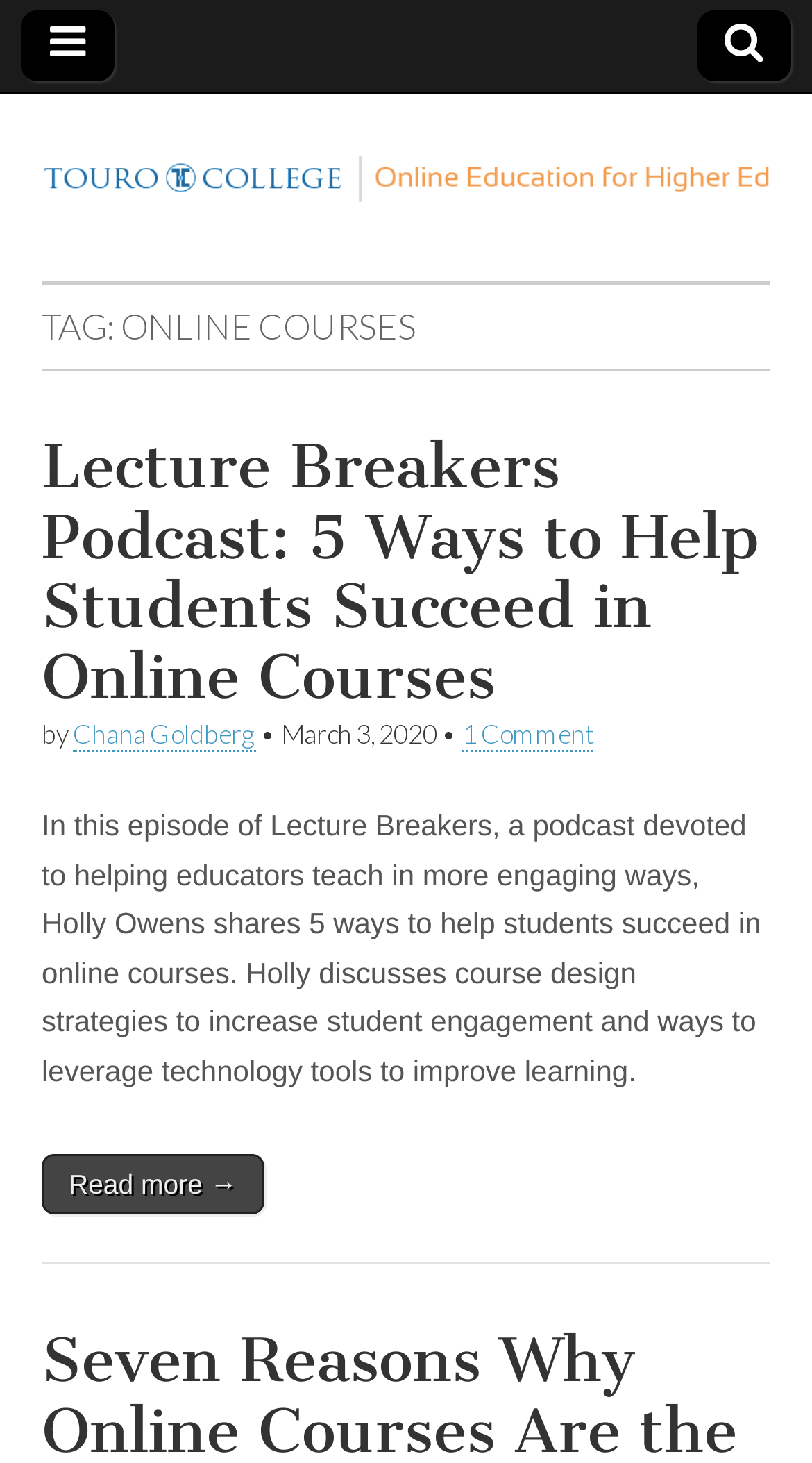Answer this question in one word or a short phrase: Who is the author of the blog post?

Chana Goldberg